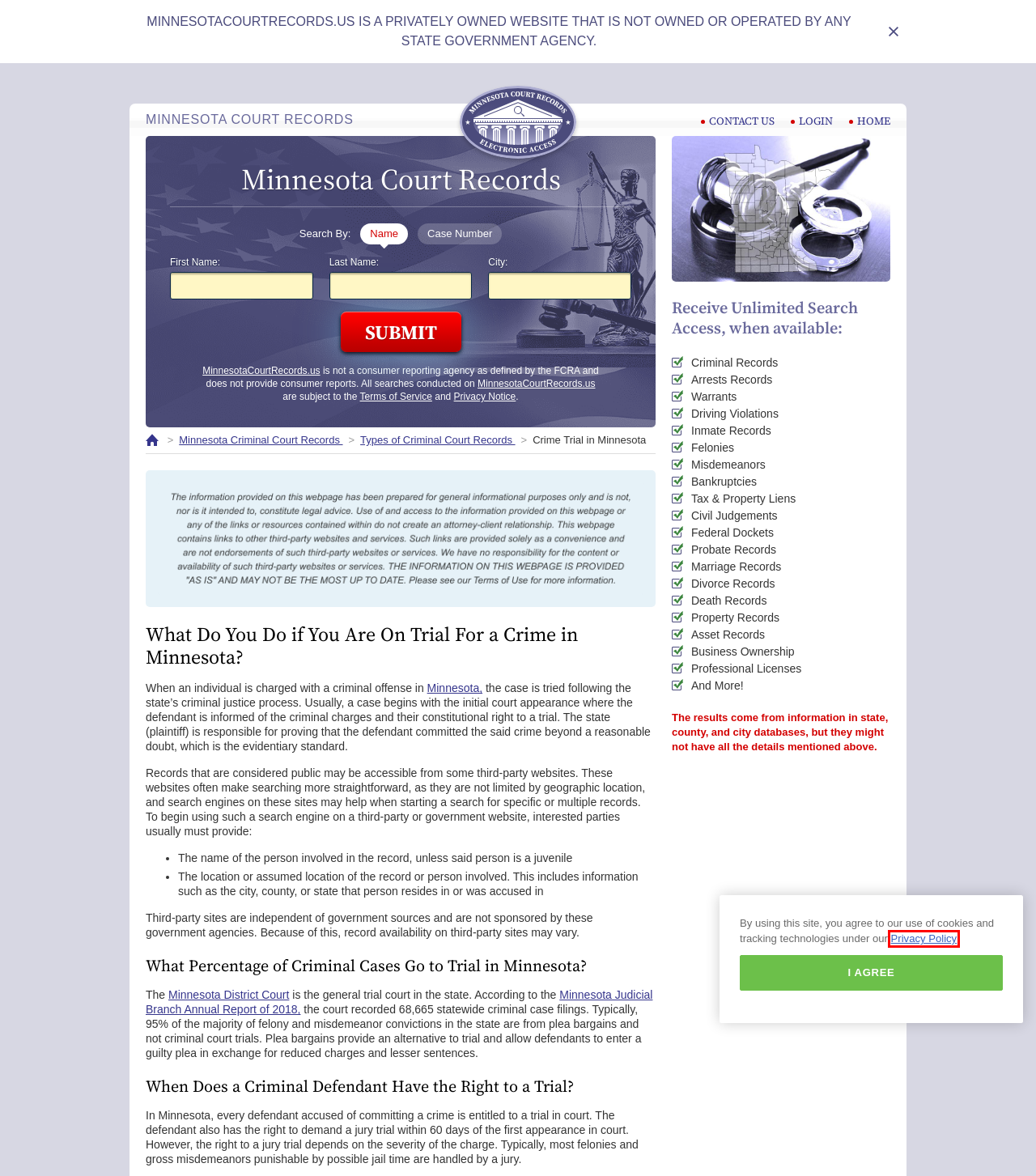You are looking at a screenshot of a webpage with a red bounding box around an element. Determine the best matching webpage description for the new webpage resulting from clicking the element in the red bounding box. Here are the descriptions:
A. MN Court Rules
B. Members Login - CourtRecords.us
C. Ch. 609A MN Statutes
D. Minnesota Court Records | MinnesotaCourtRecords.us
E. Sec. 609.02 MN Statutes
F. Sec. 609A.03 MN Statutes
G. Privacy Policy - CourtRecords.us
H. Contact Us - CourtRecords.us

G